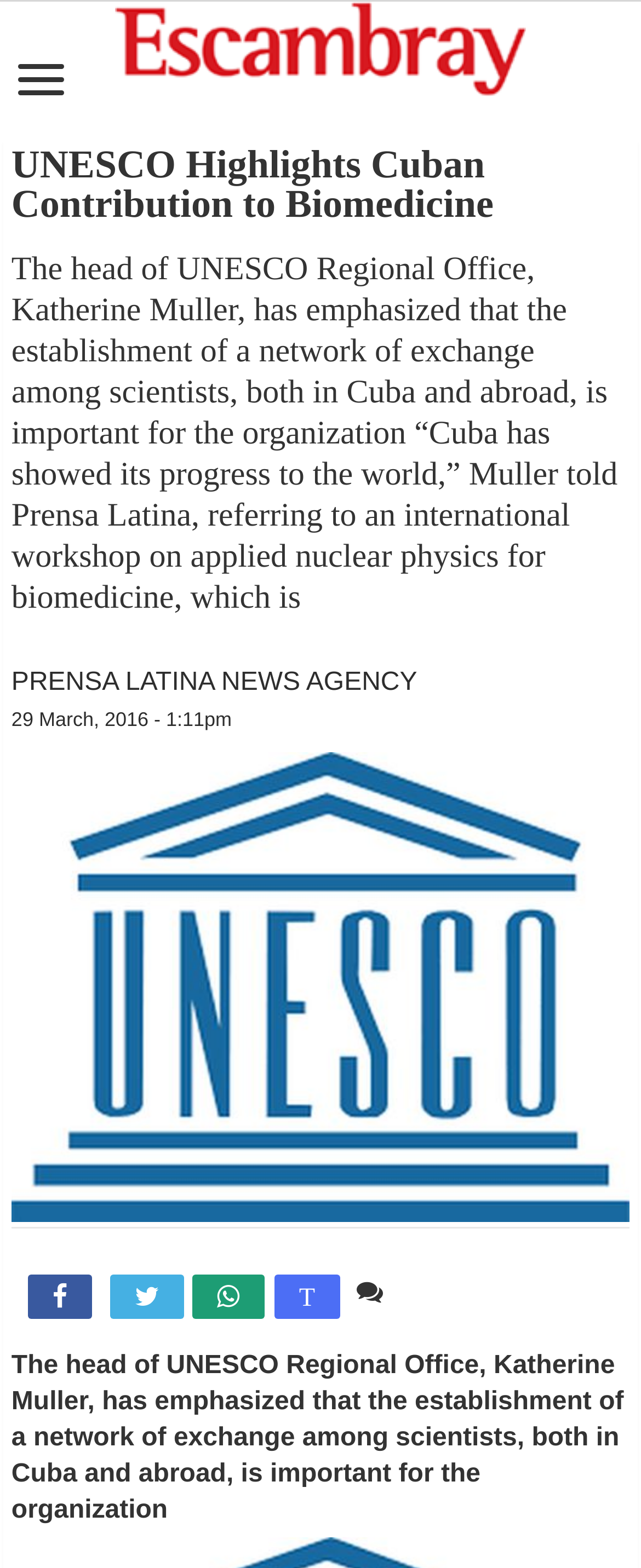Identify and provide the text content of the webpage's primary headline.

UNESCO Highlights Cuban Contribution to Biomedicine